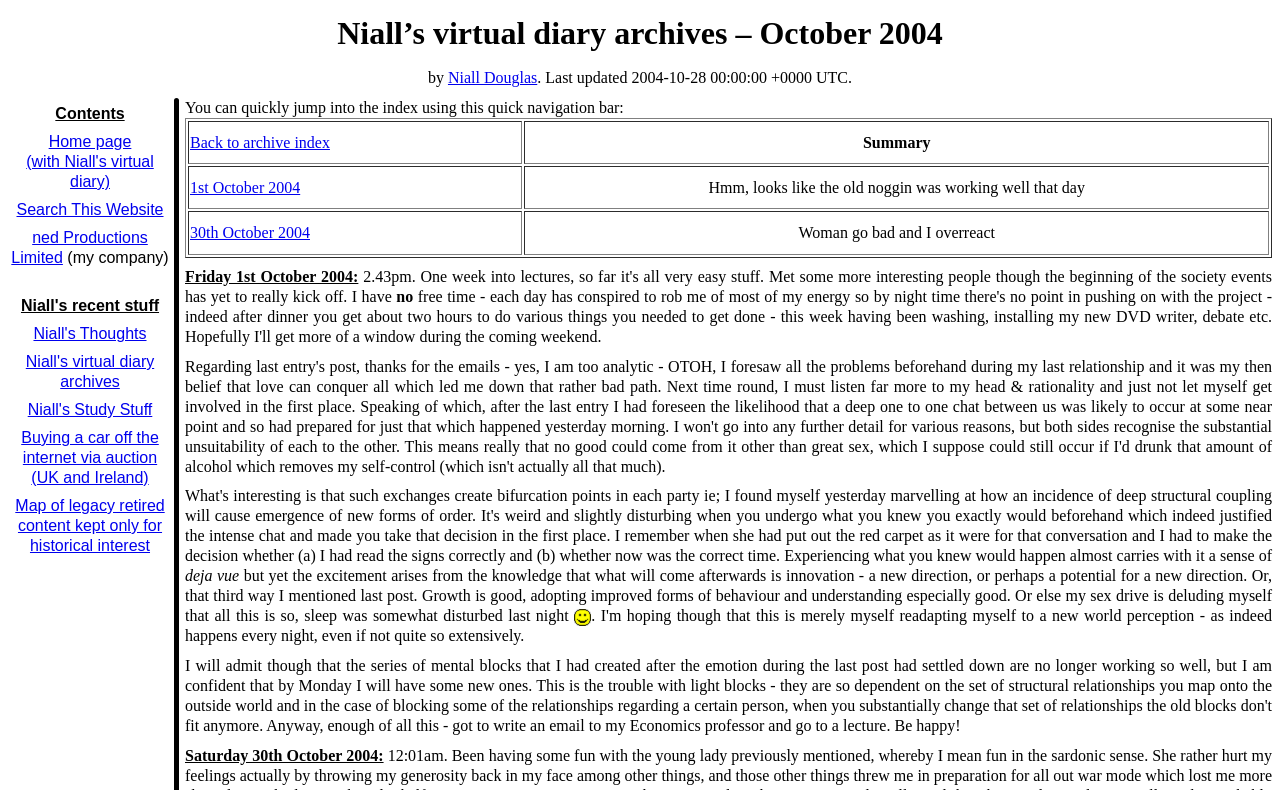Find the bounding box coordinates of the area to click in order to follow the instruction: "go to home page".

[0.02, 0.168, 0.12, 0.241]